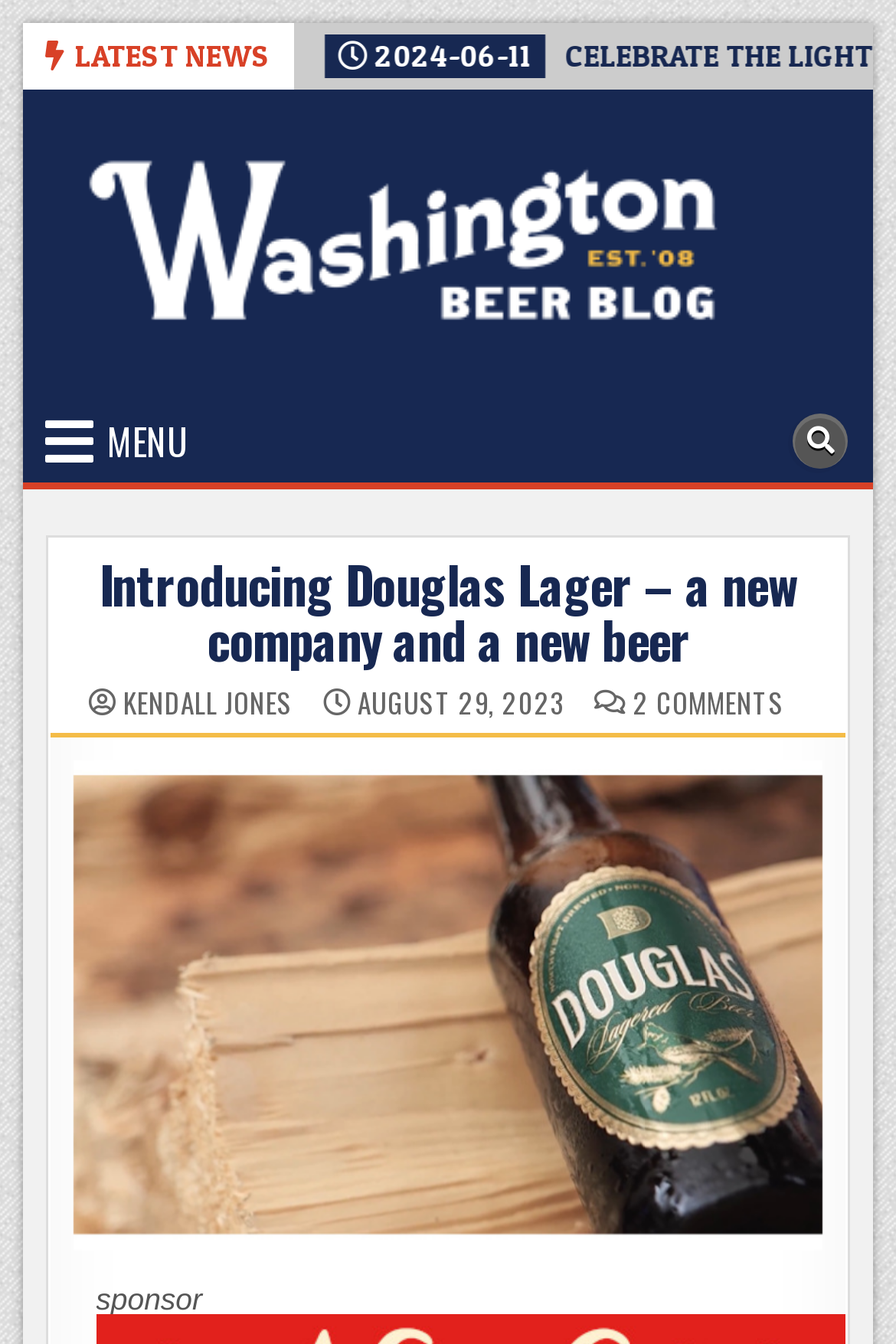Please identify the bounding box coordinates of the element that needs to be clicked to execute the following command: "Click on the 'LATEST NEWS' tab". Provide the bounding box using four float numbers between 0 and 1, formatted as [left, top, right, bottom].

[0.084, 0.027, 0.302, 0.055]